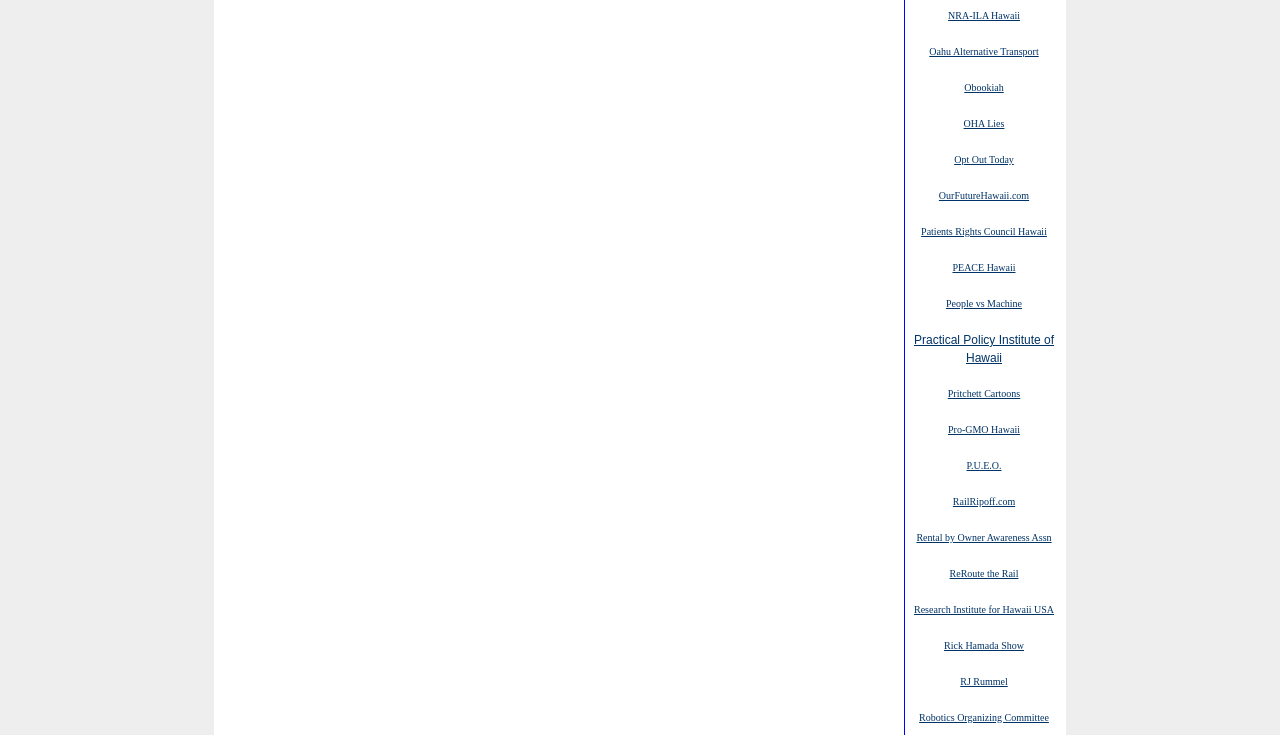Determine the bounding box coordinates of the clickable region to follow the instruction: "go to Oahu Alternative Transport".

[0.726, 0.06, 0.811, 0.079]